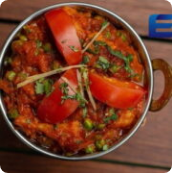Respond with a single word or phrase to the following question: What is the typical cuisine of the dish?

Indian